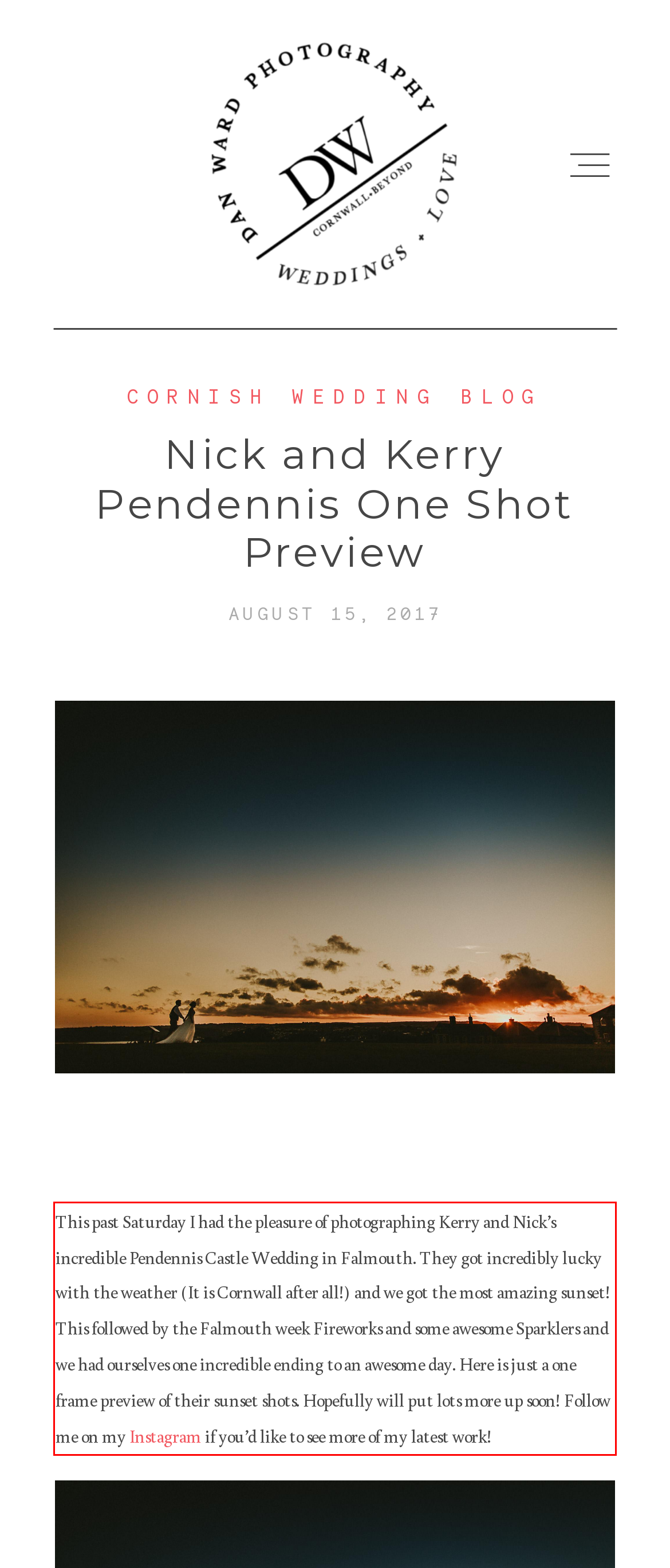You are provided with a screenshot of a webpage that includes a UI element enclosed in a red rectangle. Extract the text content inside this red rectangle.

This past Saturday I had the pleasure of photographing Kerry and Nick’s incredible Pendennis Castle Wedding in Falmouth. They got incredibly lucky with the weather (It is Cornwall after all!) and we got the most amazing sunset! This followed by the Falmouth week Fireworks and some awesome Sparklers and we had ourselves one incredible ending to an awesome day. Here is just a one frame preview of their sunset shots. Hopefully will put lots more up soon! Follow me on my Instagram if you’d like to see more of my latest work!